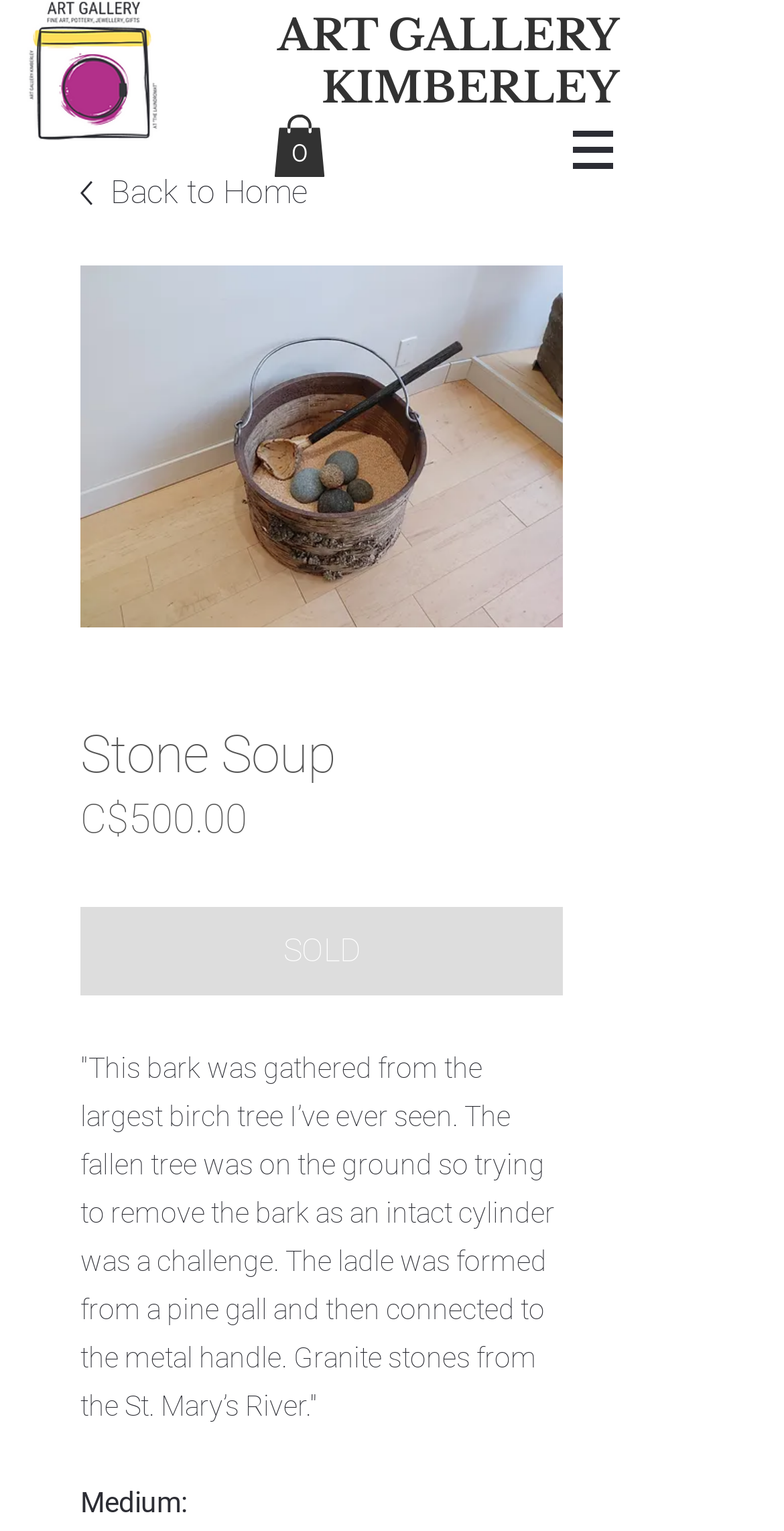From the webpage screenshot, identify the region described by 0. Provide the bounding box coordinates as (top-left x, top-left y, bottom-right x, bottom-right y), with each value being a floating point number between 0 and 1.

[0.349, 0.075, 0.415, 0.116]